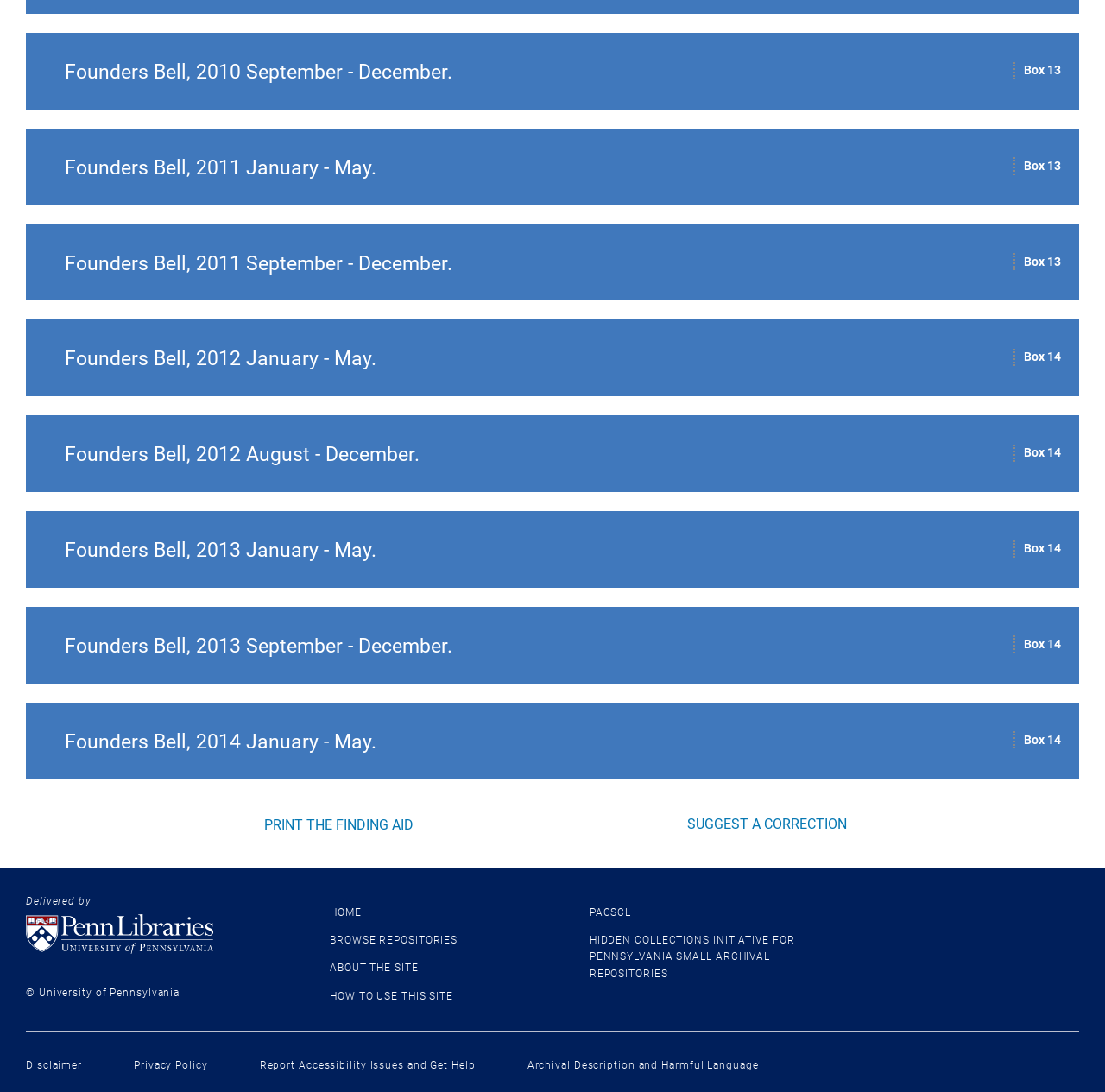How many boxes are listed? Refer to the image and provide a one-word or short phrase answer.

2